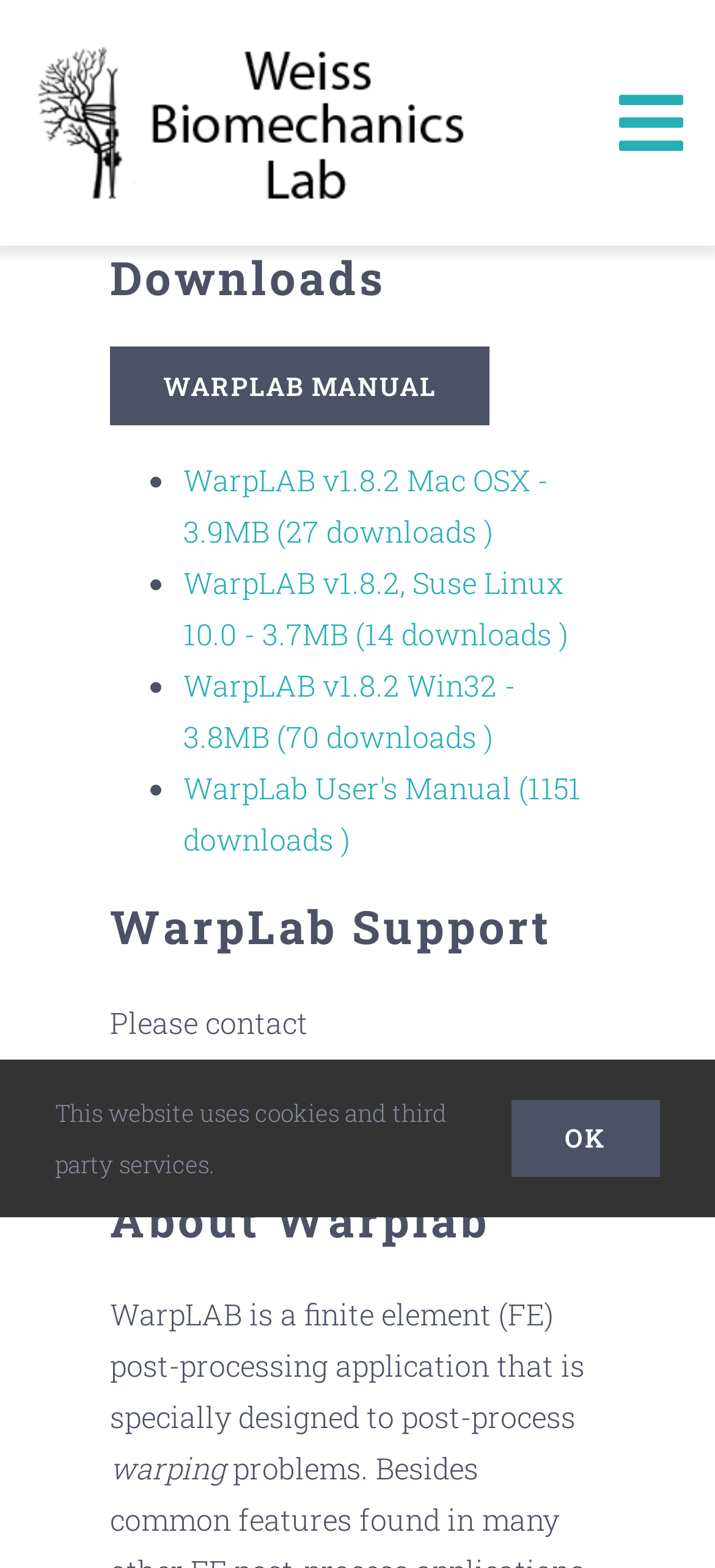Respond to the question with just a single word or phrase: 
Who should be contacted for questions or bug reports?

steve.maas@utah.edu